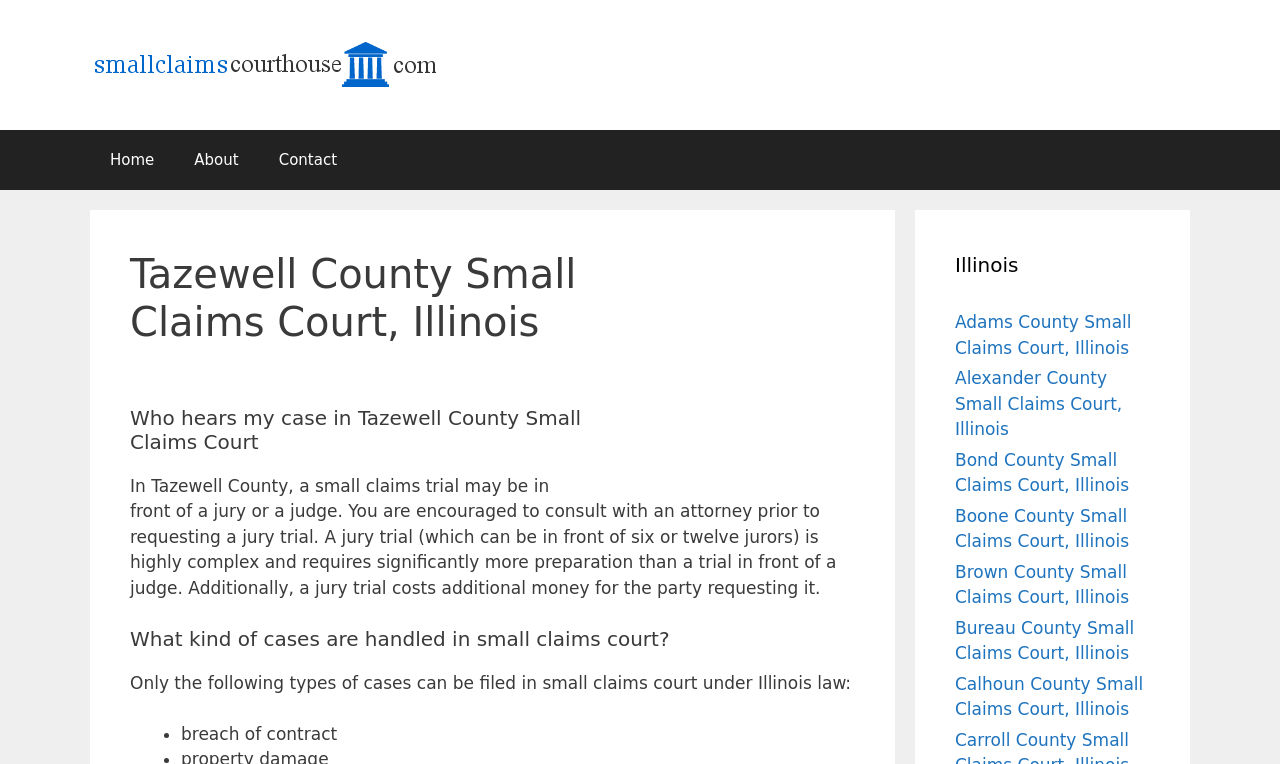Identify the first-level heading on the webpage and generate its text content.

Tazewell County Small Claims Court, Illinois